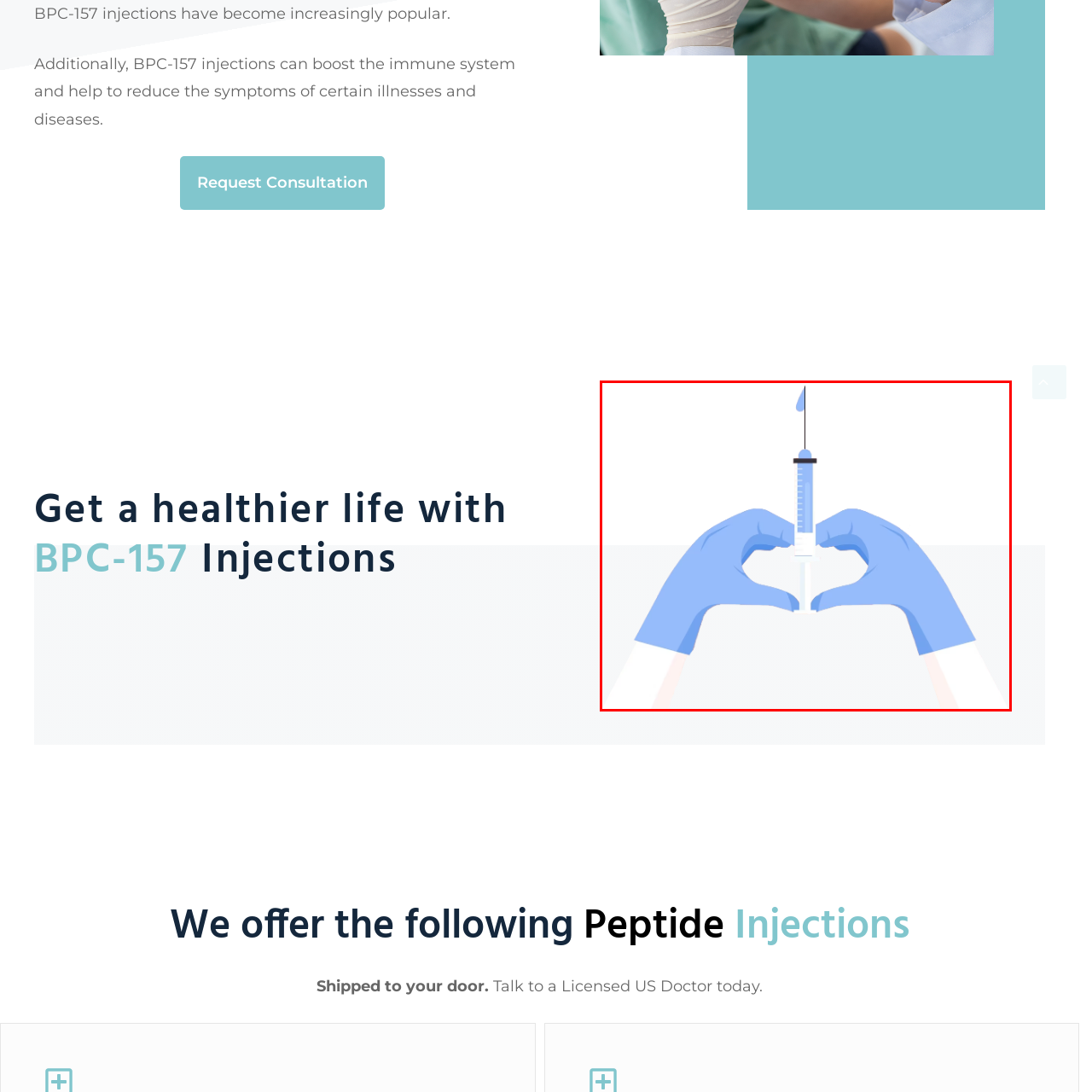What is the purpose of BPC-157 injections?
Focus on the image section enclosed by the red bounding box and answer the question thoroughly.

According to the image, BPC-157 injections have gained popularity for their potential benefits, including immune system support and alleviation of certain ailments, implying that the purpose of these injections is to promote overall health and wellness.